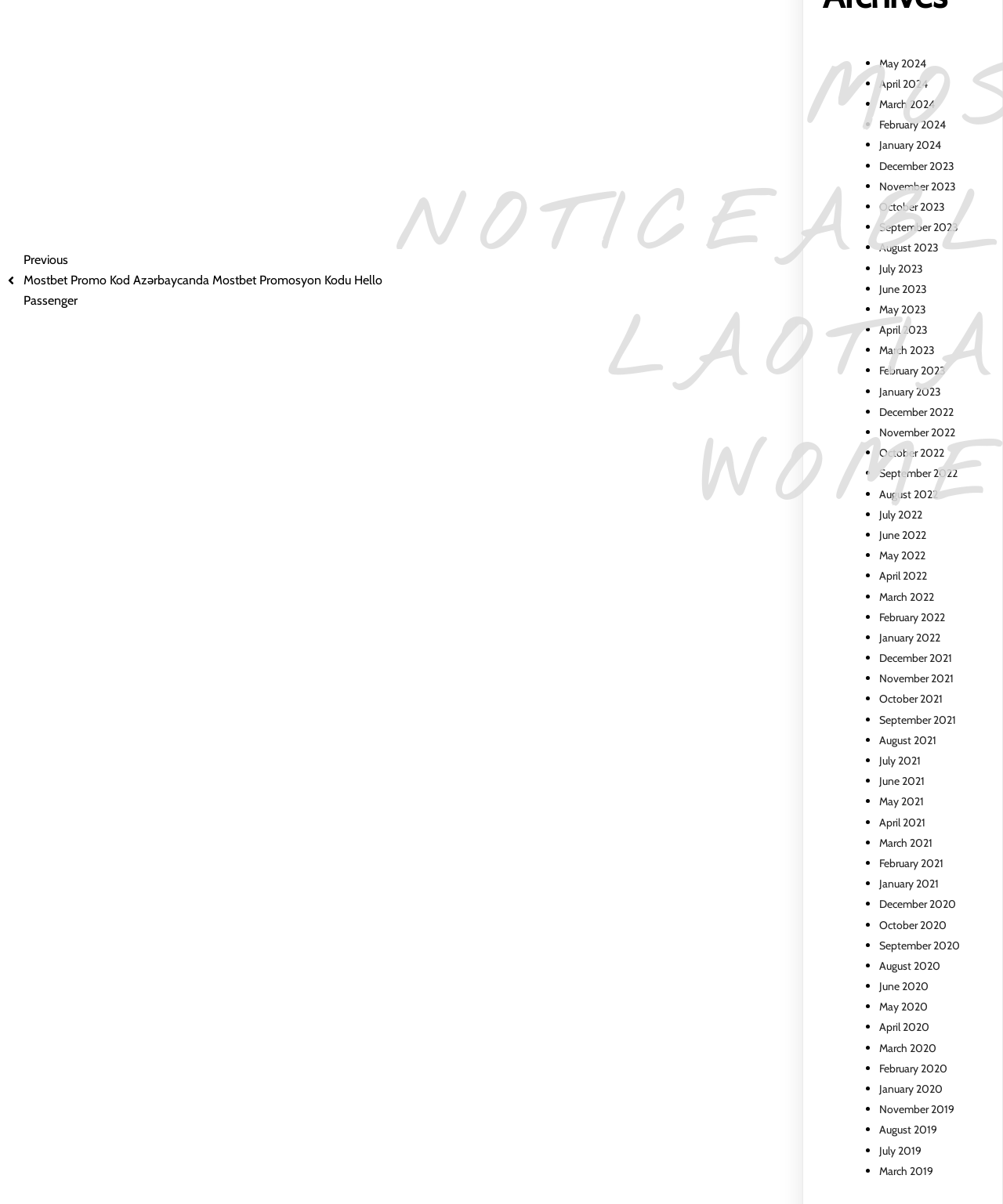What is the latest month listed on the webpage?
Look at the image and answer the question with a single word or phrase.

May 2024